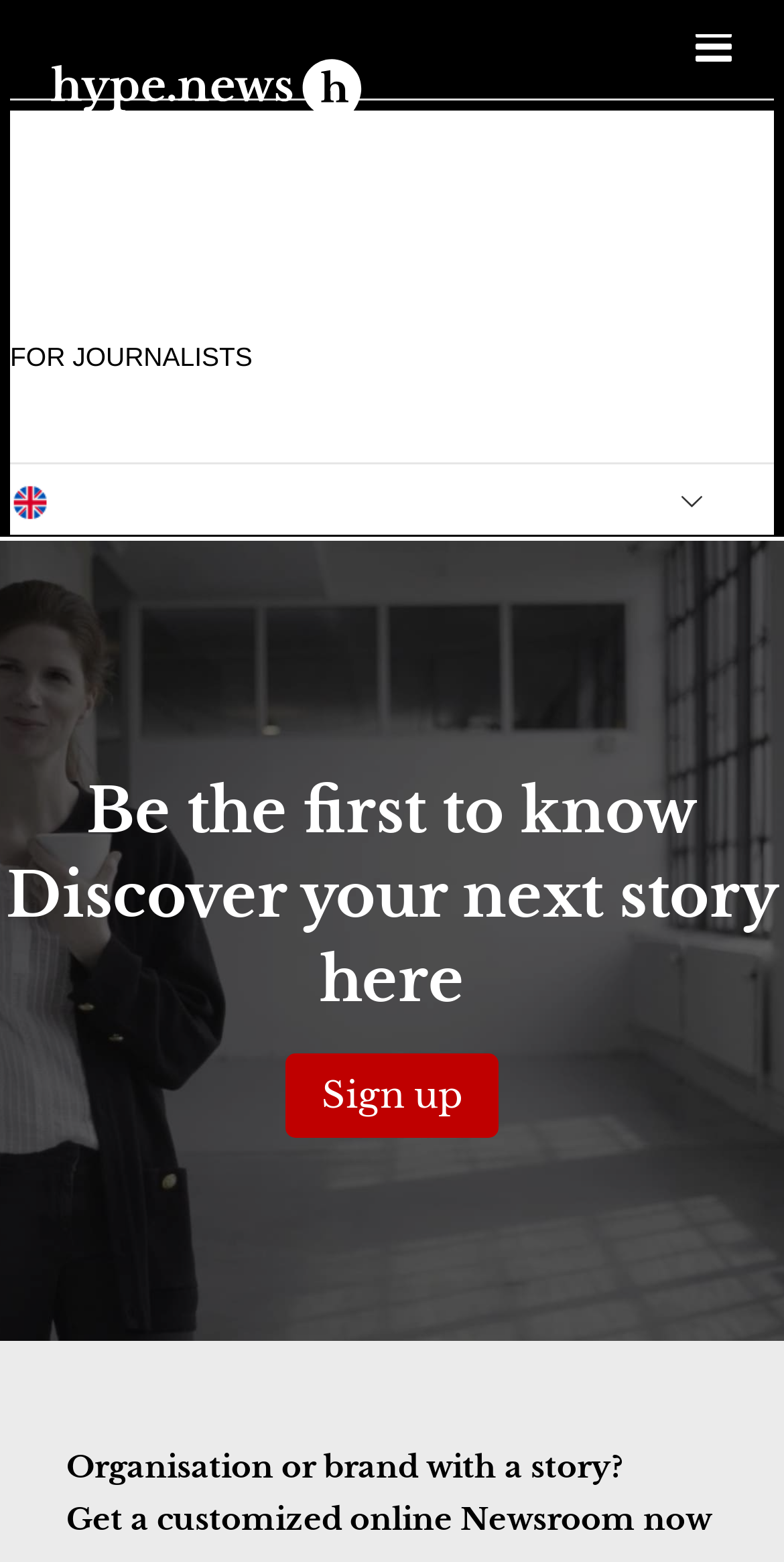Could you provide the bounding box coordinates for the portion of the screen to click to complete this instruction: "Open submenu of"?

[0.851, 0.297, 0.987, 0.342]